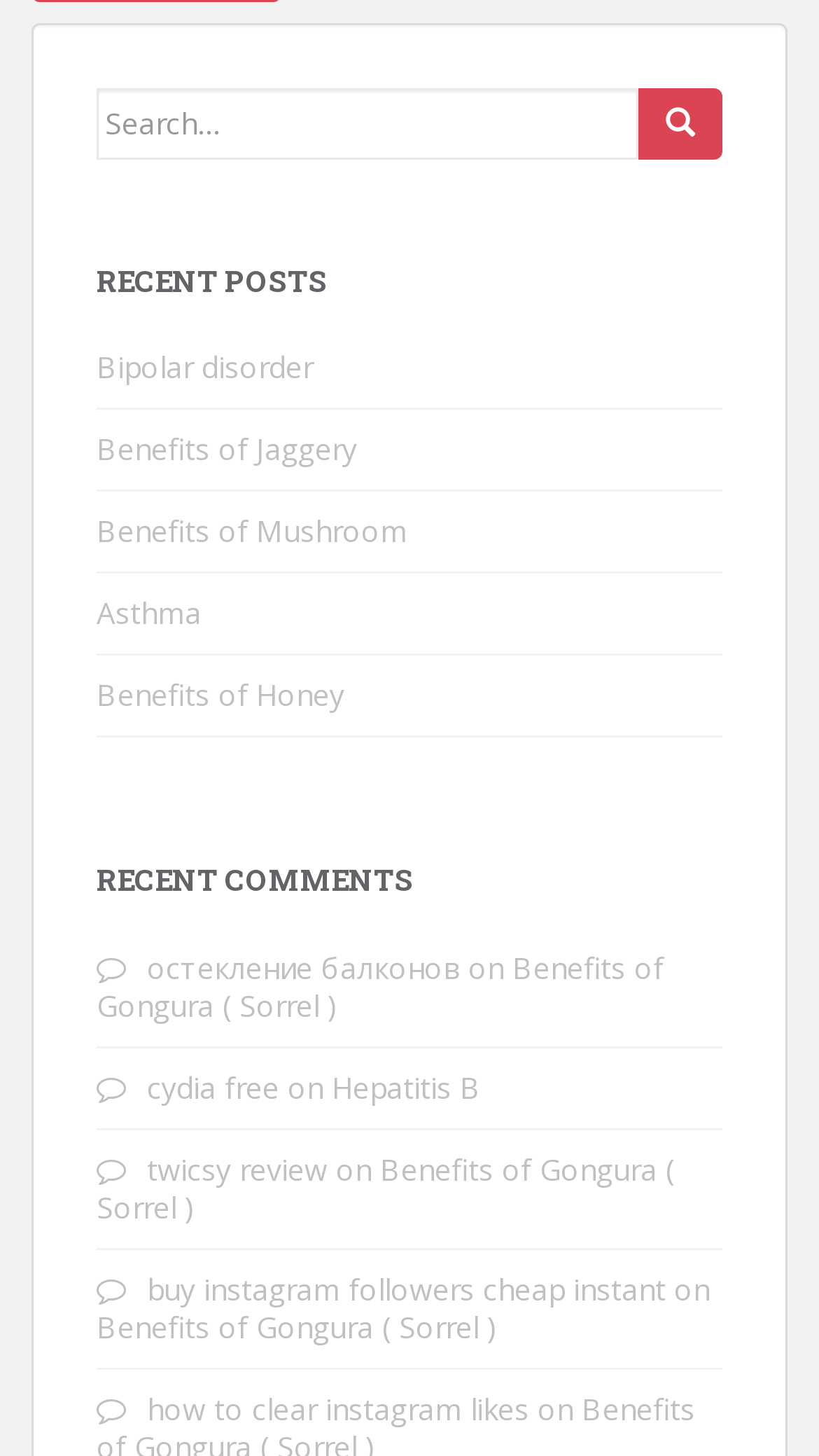Please identify the bounding box coordinates for the region that you need to click to follow this instruction: "View DIESEL GENERATOR SETS".

None